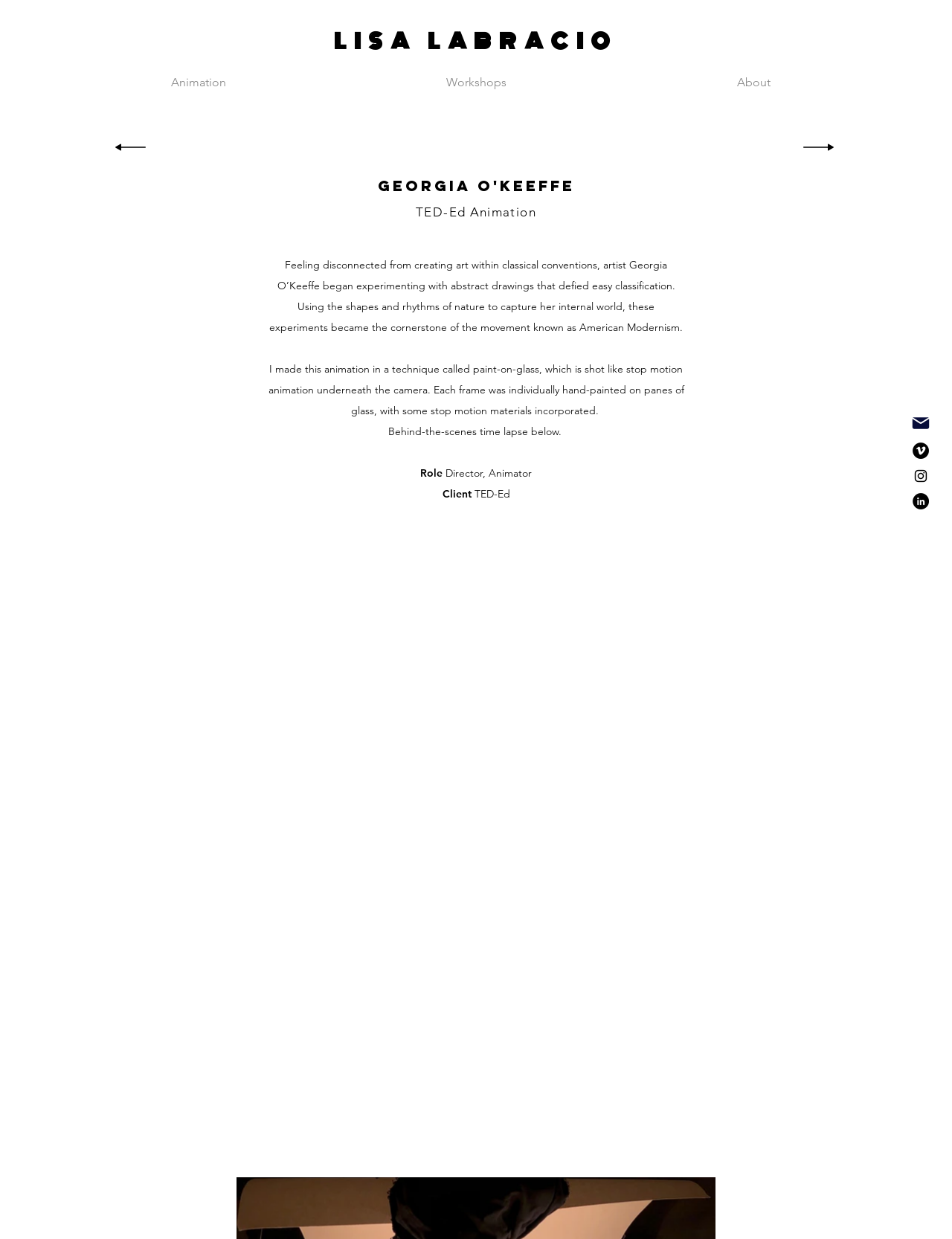Find the bounding box coordinates of the element's region that should be clicked in order to follow the given instruction: "Click on the 'LISA LABRACIO' link". The coordinates should consist of four float numbers between 0 and 1, i.e., [left, top, right, bottom].

[0.351, 0.021, 0.649, 0.046]